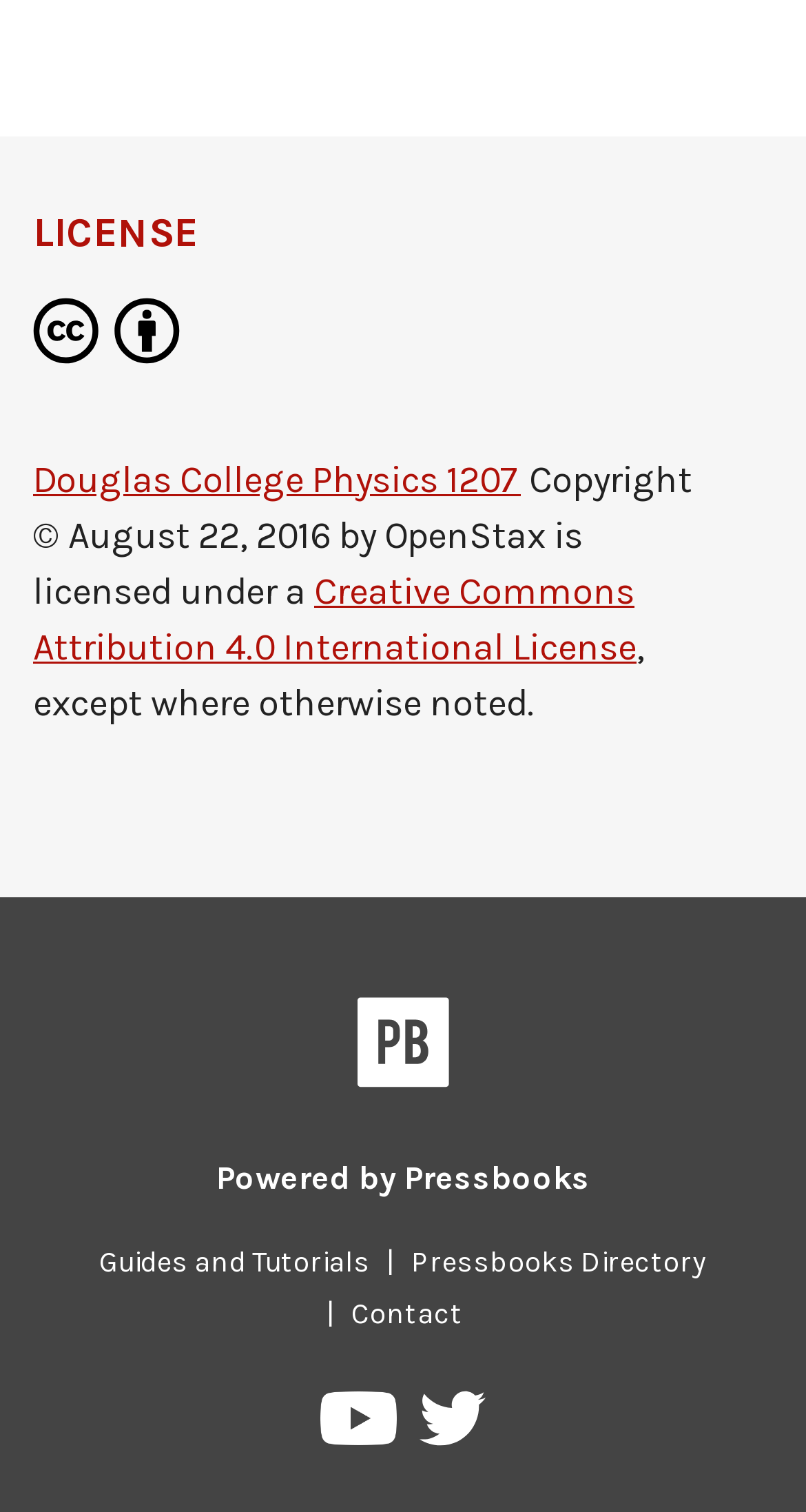How many social media platforms are linked?
Refer to the image and provide a thorough answer to the question.

The number of social media platforms linked can be determined by looking at the links 'Pressbooks on YouTube' and 'Pressbooks on Twitter', which indicates that there are two social media platforms linked.